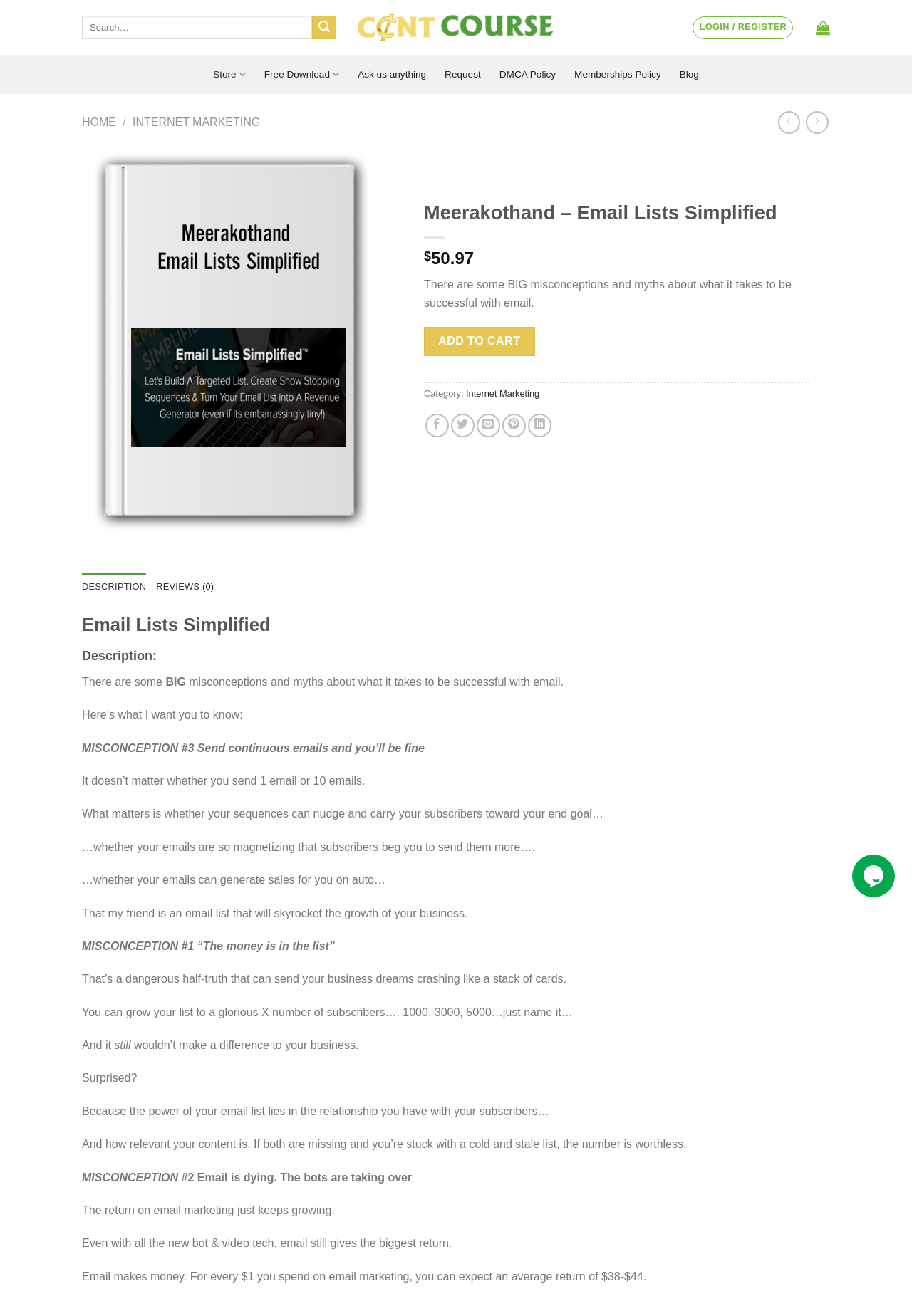Kindly determine the bounding box coordinates for the clickable area to achieve the given instruction: "View the DESCRIPTION tab".

[0.09, 0.435, 0.16, 0.457]